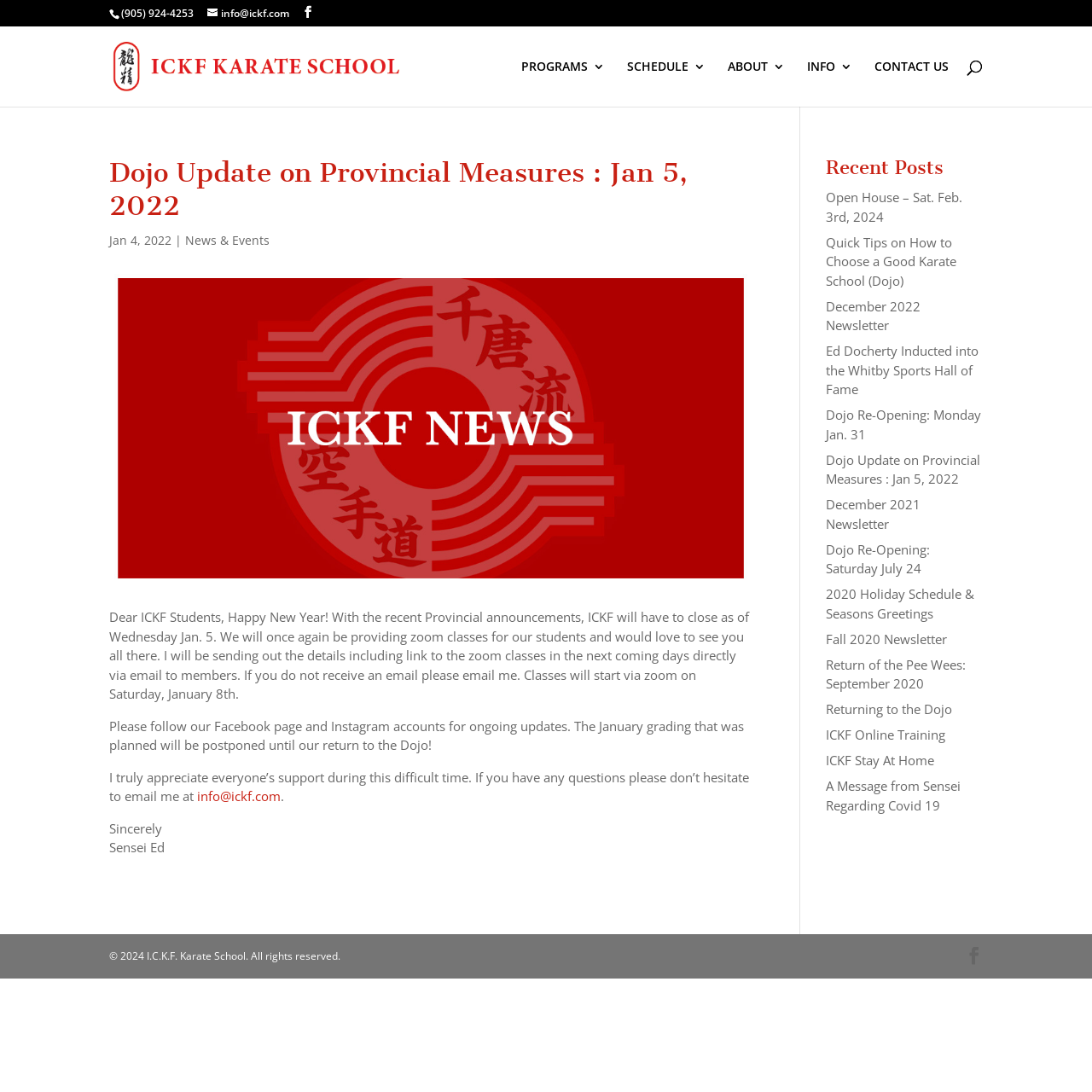How many links are there in the 'Recent Posts' section?
Respond to the question with a well-detailed and thorough answer.

The 'Recent Posts' section is located at the bottom right of the webpage, and it contains 12 links to different news articles or events, which can be identified by their link elements with text such as 'Open House – Sat. Feb. 3rd, 2024'.